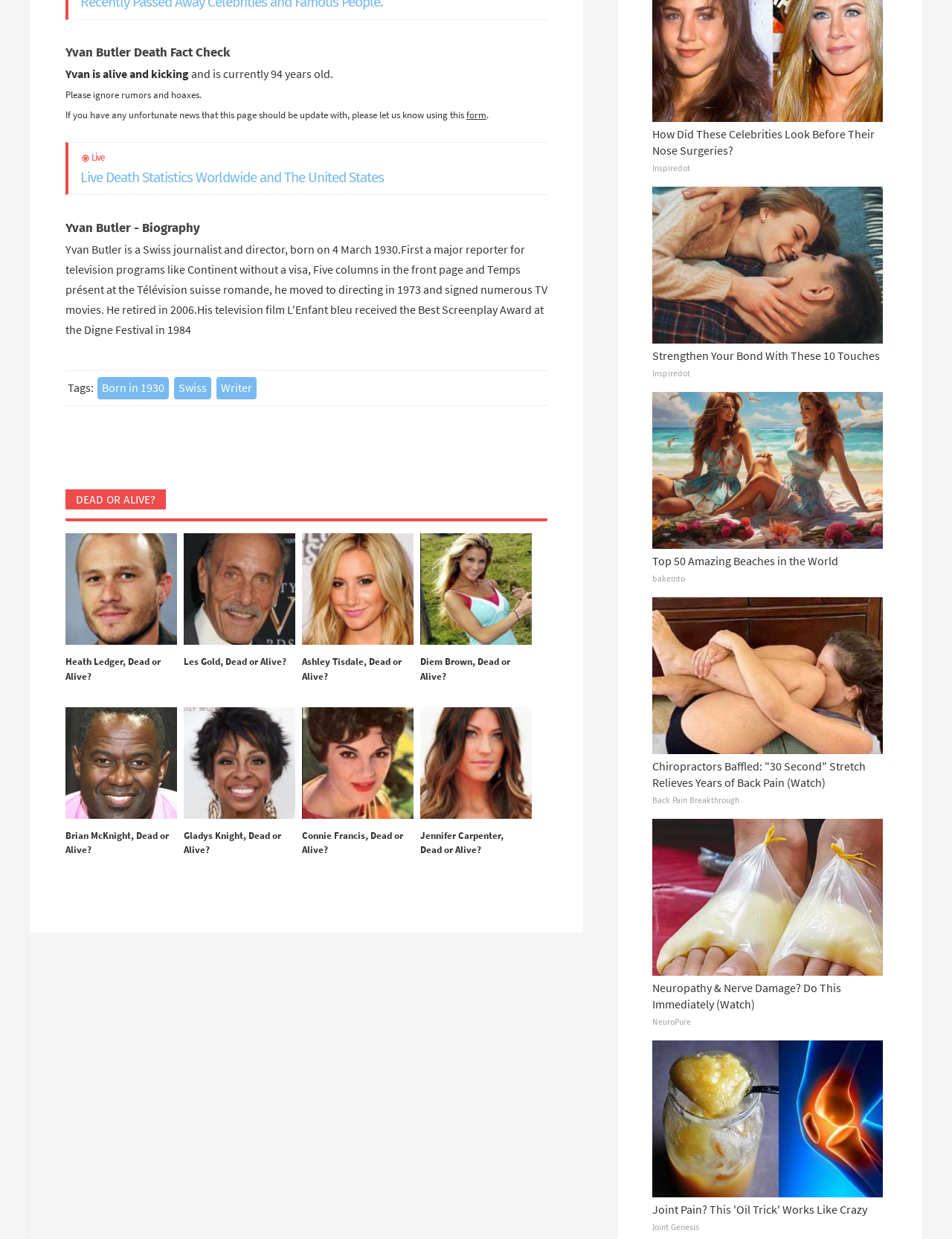Can you find the bounding box coordinates for the element that needs to be clicked to execute this instruction: "Check if Yvan Butler is dead or alive"? The coordinates should be given as four float numbers between 0 and 1, i.e., [left, top, right, bottom].

[0.069, 0.03, 0.575, 0.049]